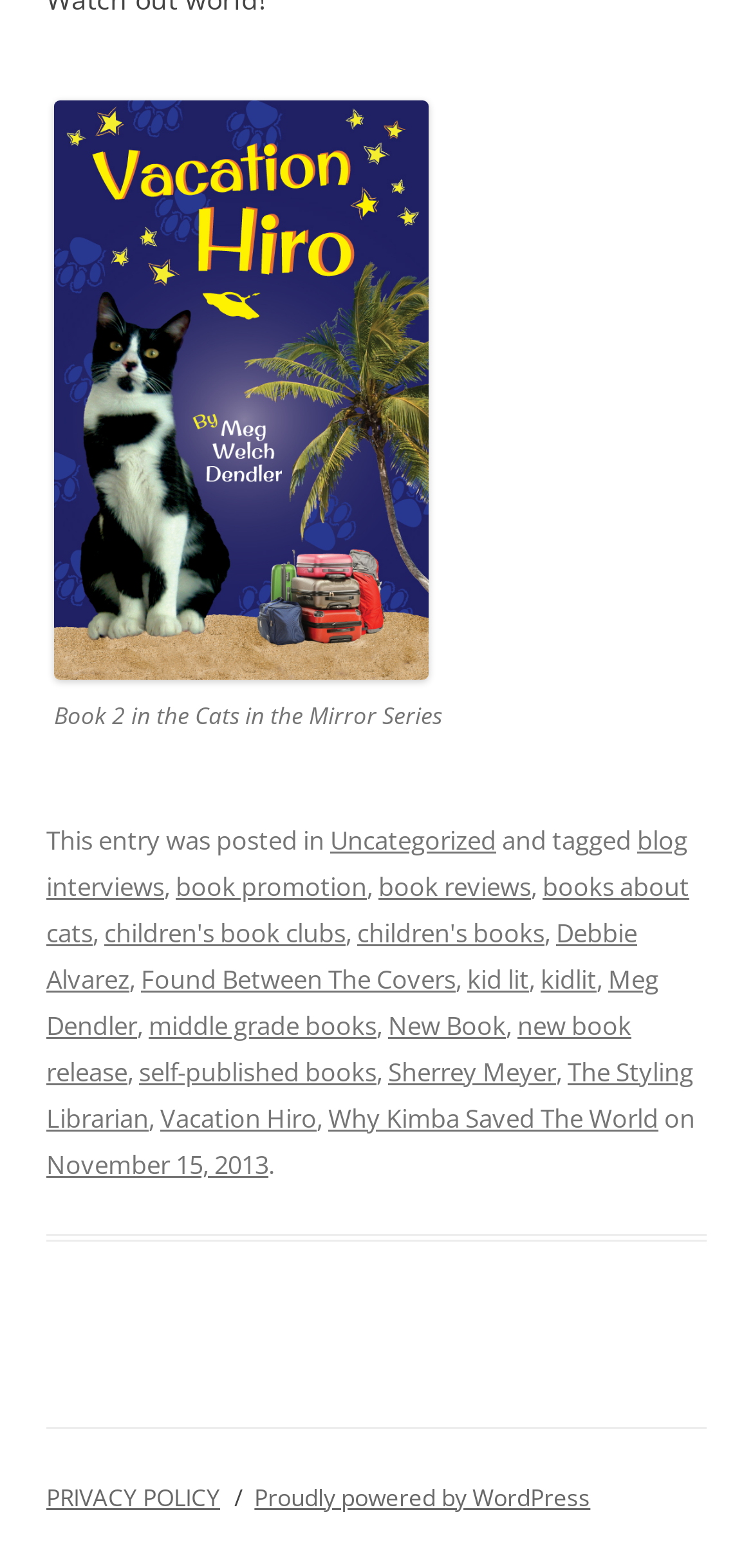Show the bounding box coordinates for the element that needs to be clicked to execute the following instruction: "Visit the blog category Uncategorized". Provide the coordinates in the form of four float numbers between 0 and 1, i.e., [left, top, right, bottom].

[0.438, 0.524, 0.659, 0.547]